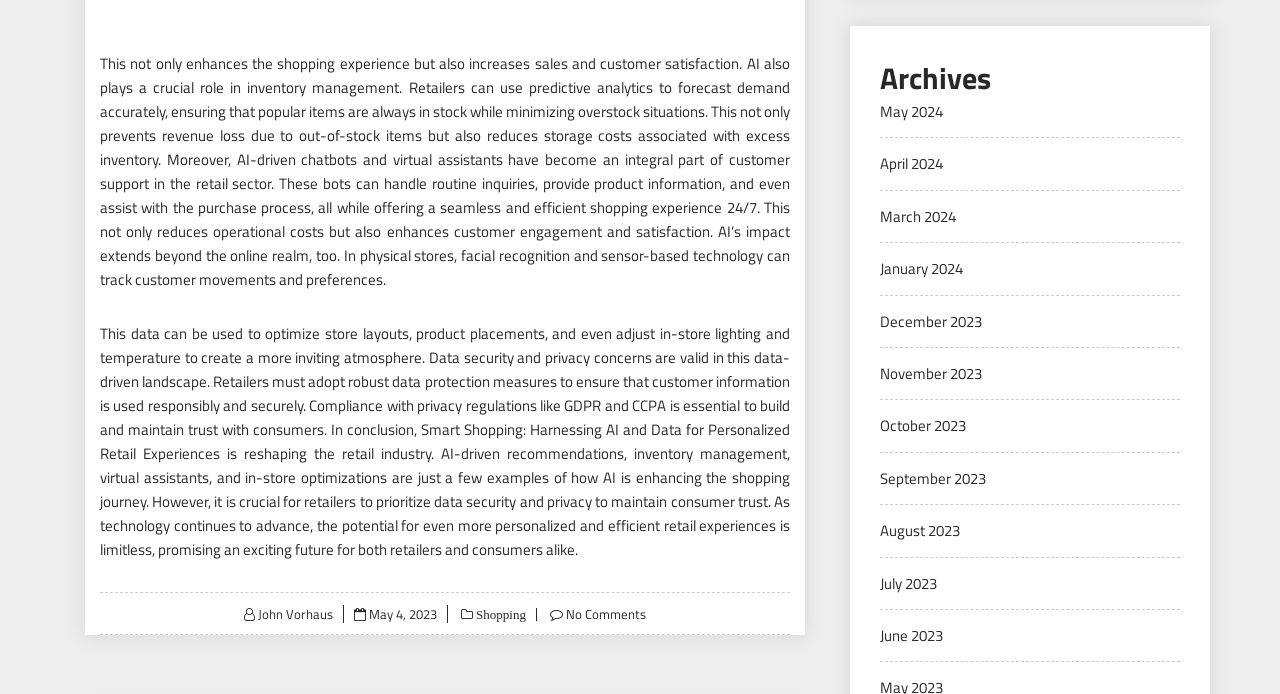Determine the bounding box coordinates of the element that should be clicked to execute the following command: "Click on the author's name".

[0.202, 0.87, 0.26, 0.899]